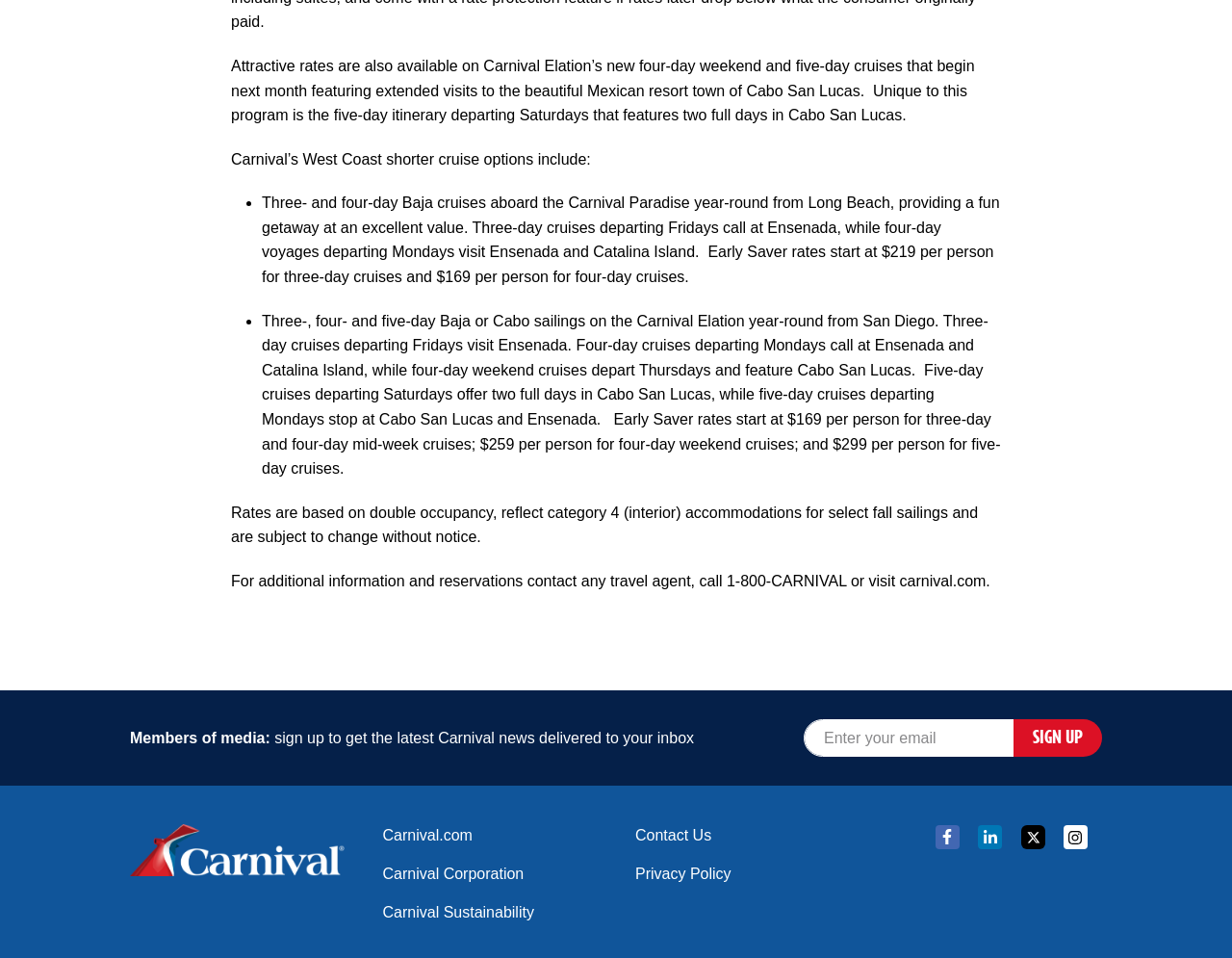Extract the bounding box for the UI element that matches this description: "Carnival Sustainability".

[0.311, 0.941, 0.484, 0.965]